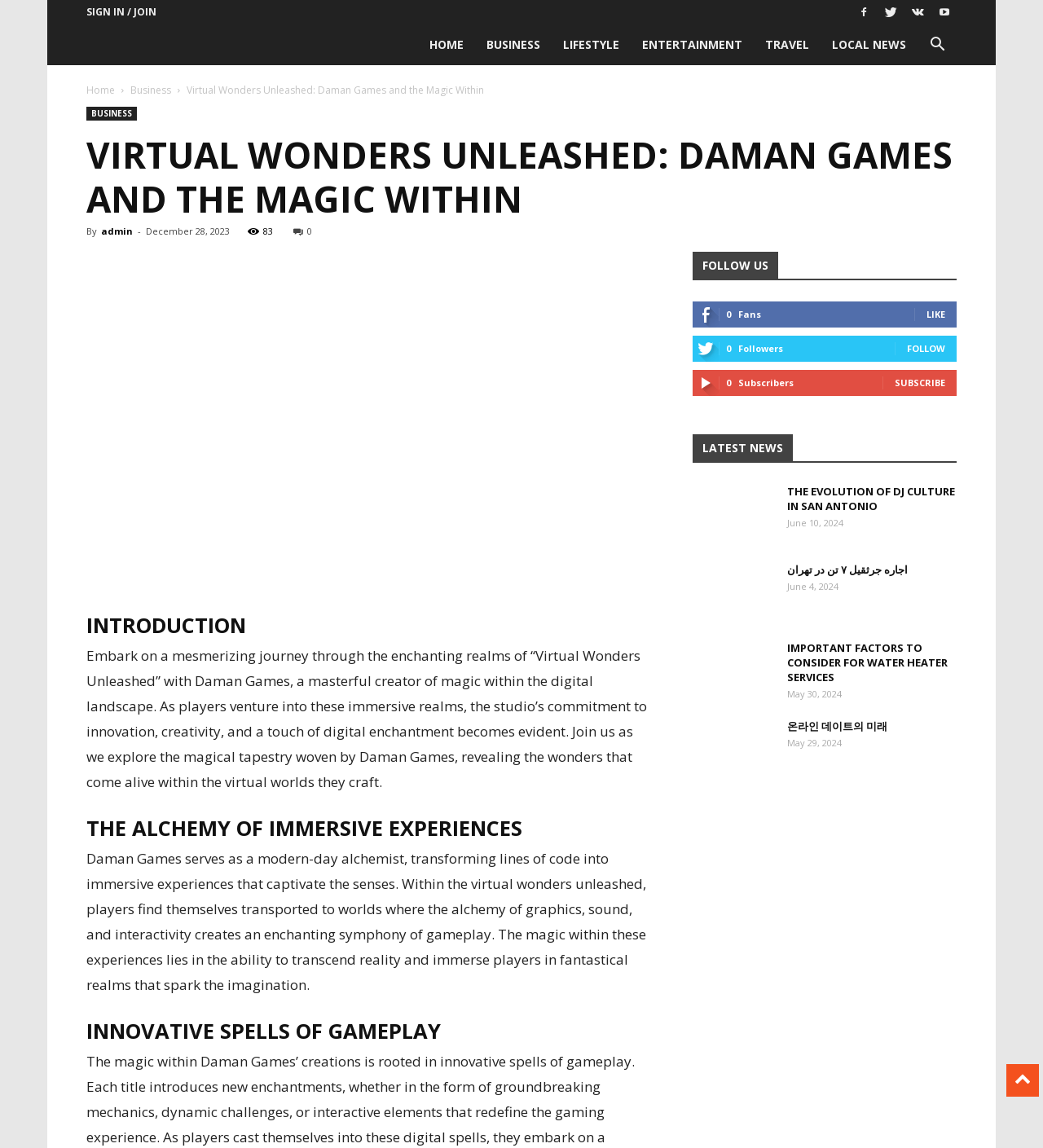Identify the bounding box for the element characterized by the following description: "Sign in / Join".

[0.083, 0.004, 0.15, 0.016]